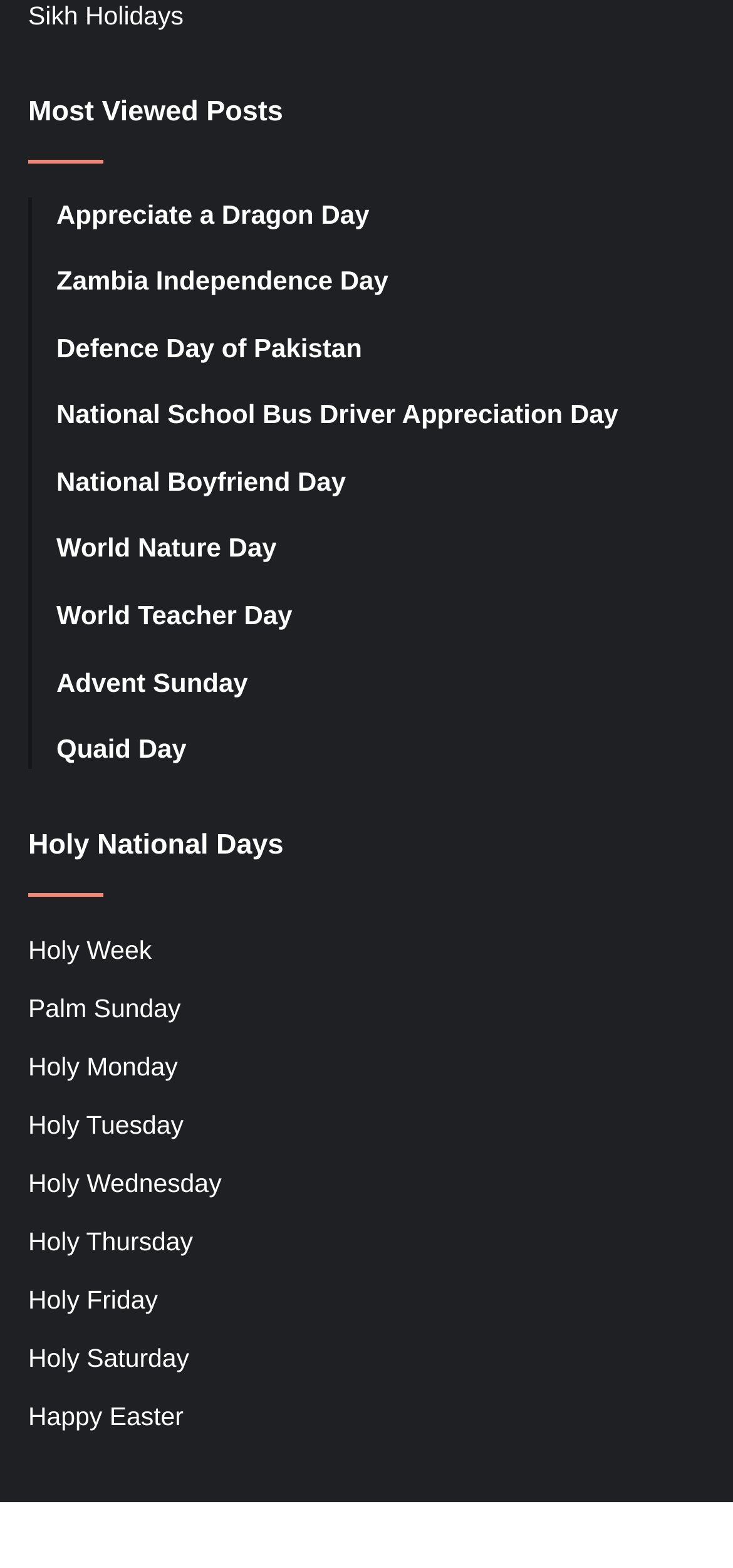Please answer the following question as detailed as possible based on the image: 
Are there any holidays listed that are not specific to a country?

I looked at the link elements on the page and found that some of them do not specify a country, such as 'Appreciate a Dragon Day', 'National School Bus Driver Appreciation Day', and 'World Nature Day'. This indicates that not all holidays listed are specific to a country.